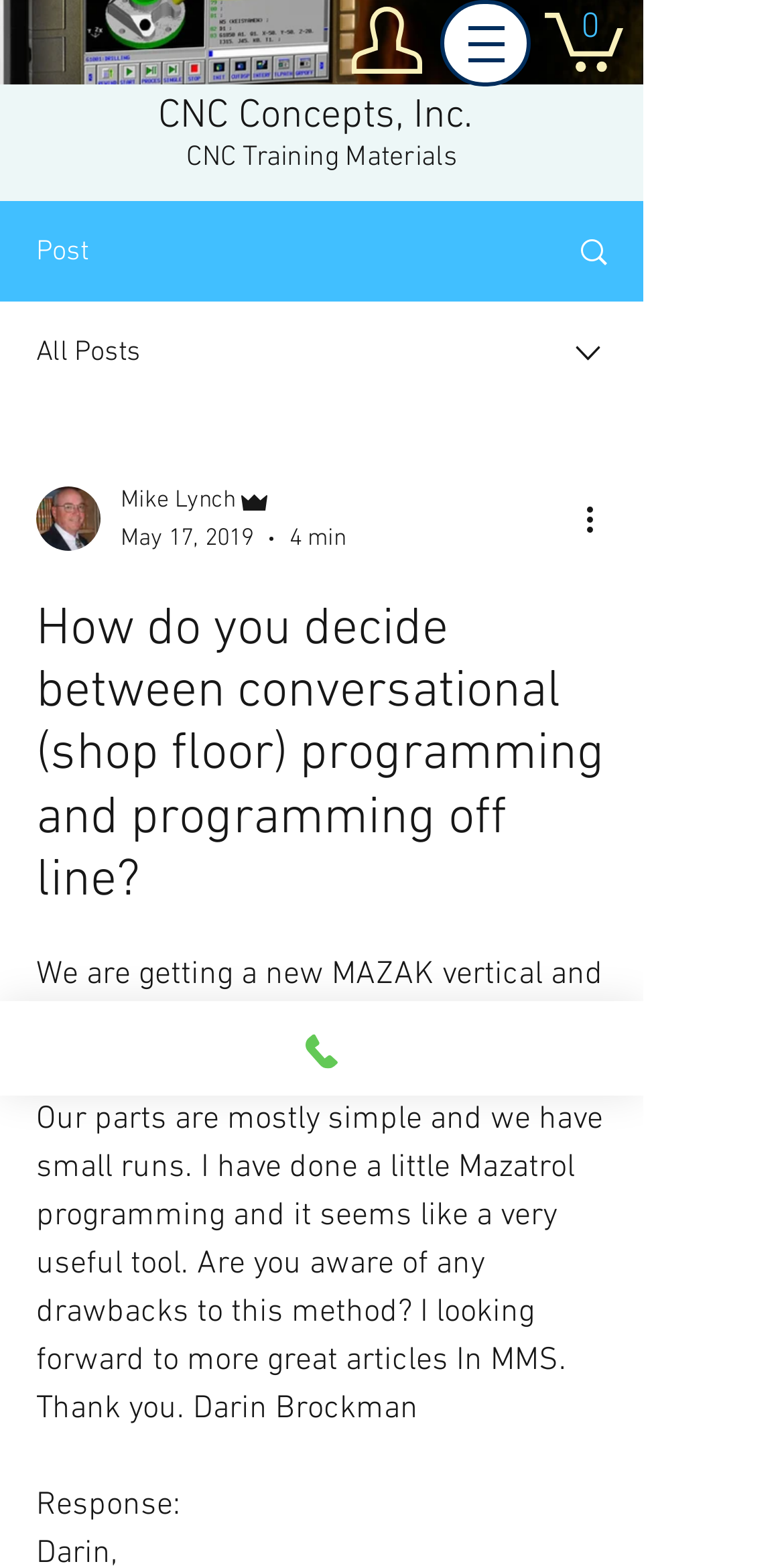Bounding box coordinates should be provided in the format (top-left x, top-left y, bottom-right x, bottom-right y) with all values between 0 and 1. Identify the bounding box for this UI element: Search

[0.695, 0.13, 0.818, 0.191]